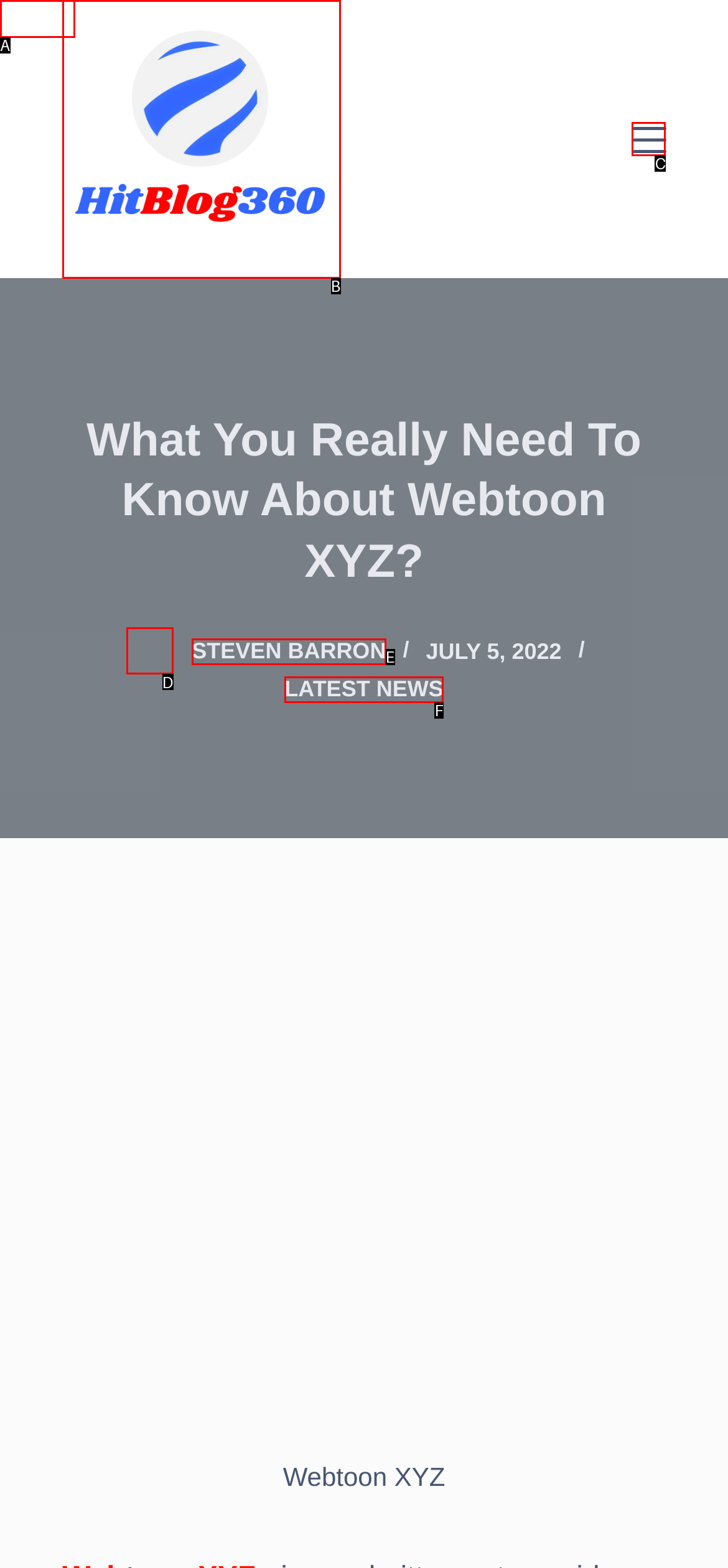Which lettered option matches the following description: Latest News
Provide the letter of the matching option directly.

F